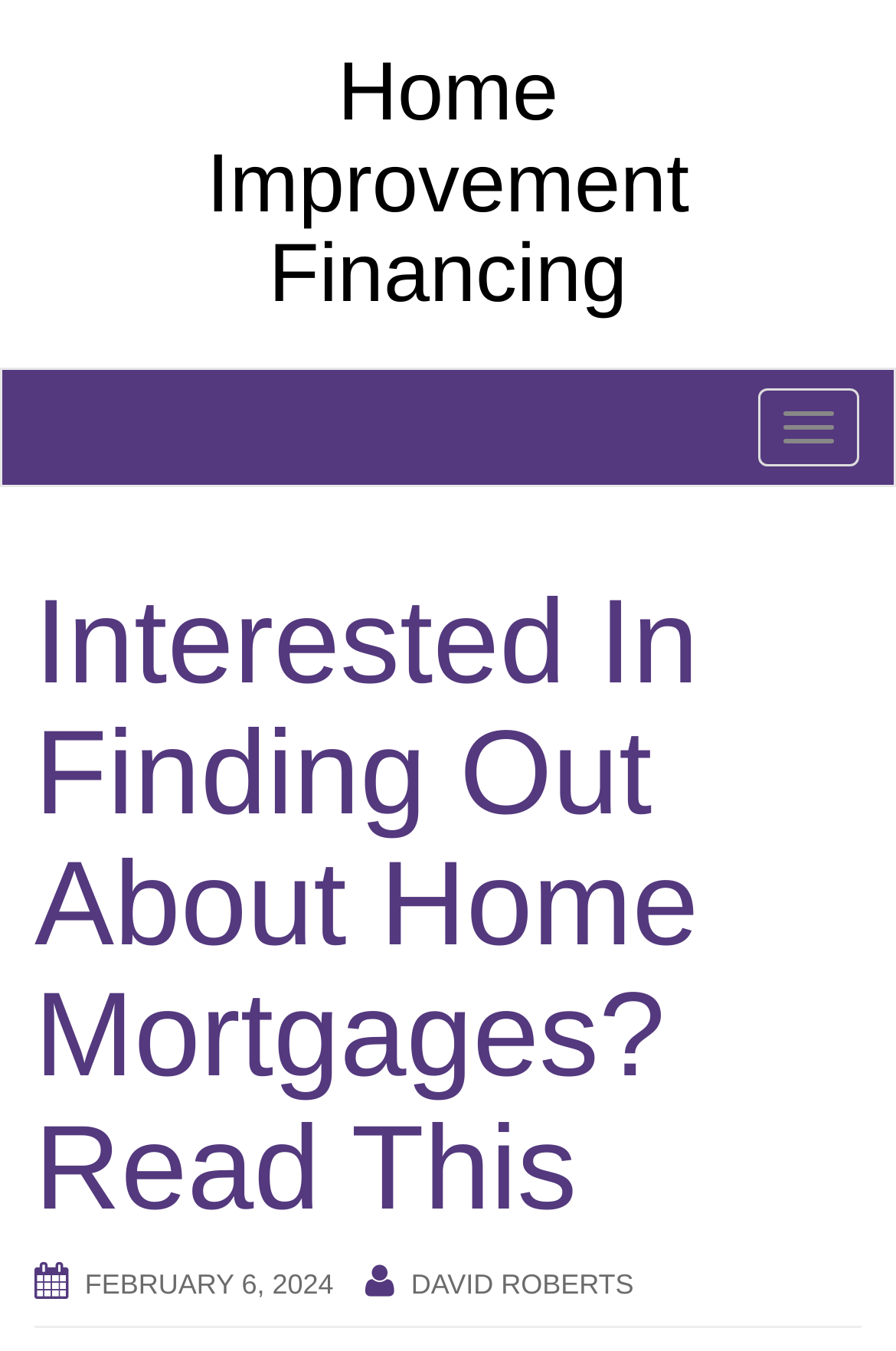Find and extract the text of the primary heading on the webpage.

Home Improvement Financing